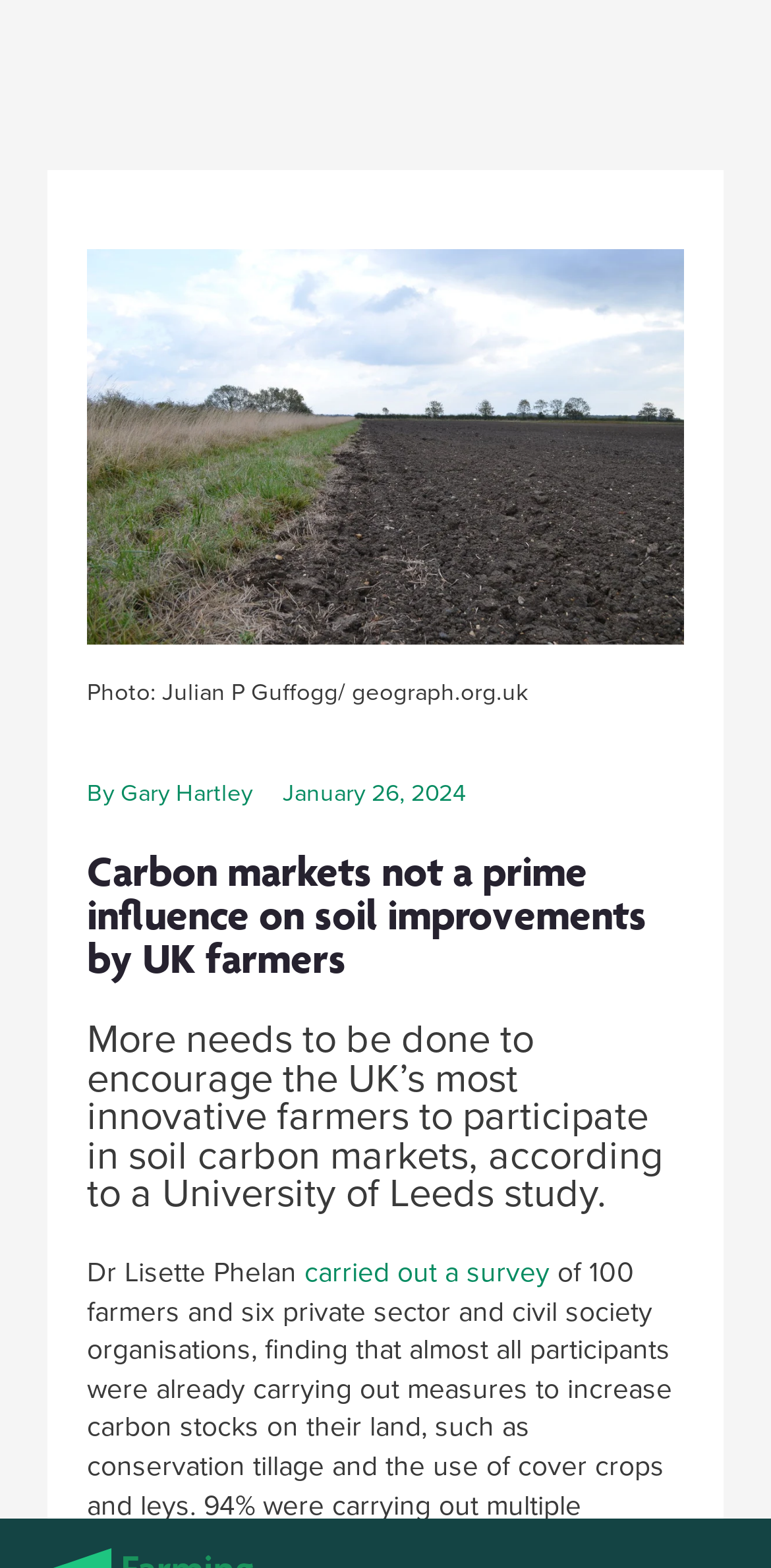Reply to the question below using a single word or brief phrase:
What is the main topic of this article?

Soil carbon markets